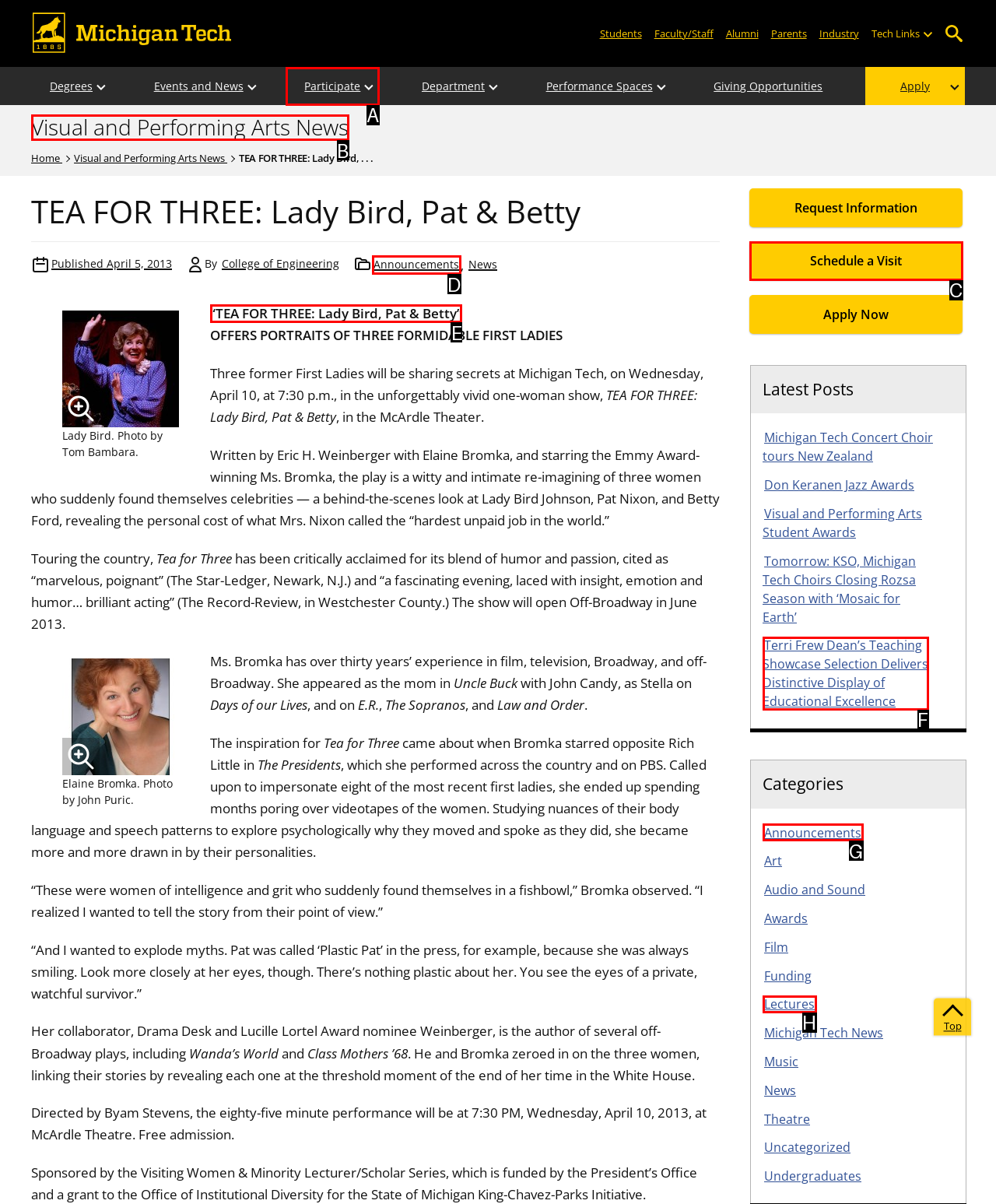Tell me which one HTML element I should click to complete the following instruction: Read more about 'TEA FOR THREE: Lady Bird, Pat & Betty'
Answer with the option's letter from the given choices directly.

E